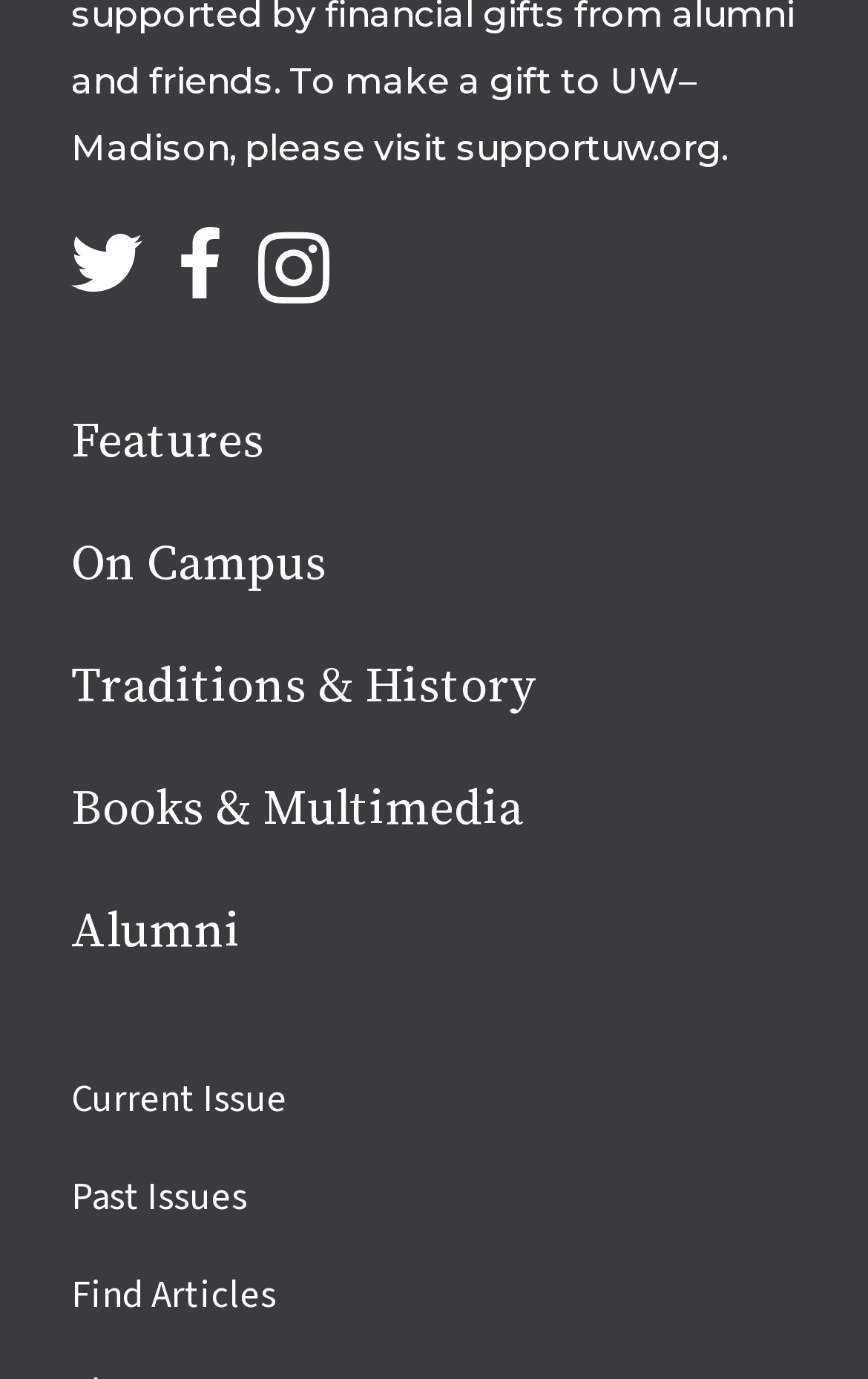Can you show the bounding box coordinates of the region to click on to complete the task described in the instruction: "search for articles"?

[0.082, 0.92, 0.318, 0.959]